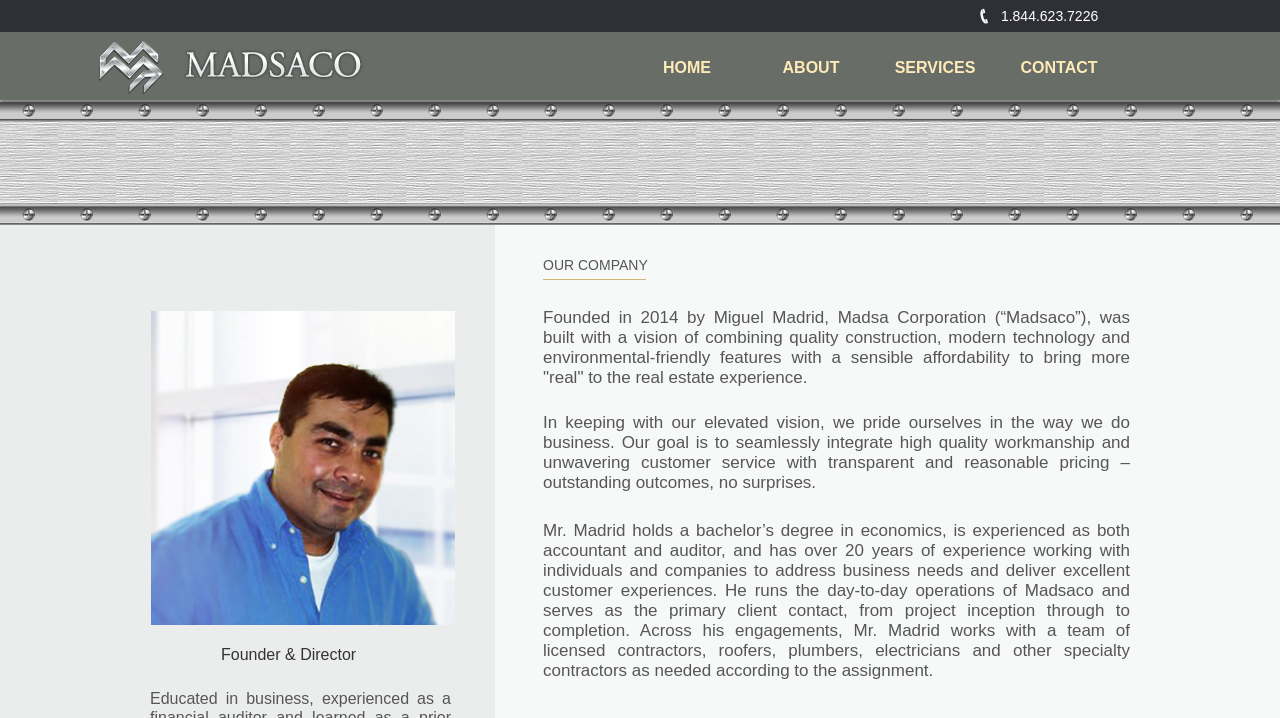Please provide a one-word or phrase answer to the question: 
What is the name of the company?

Madsaco